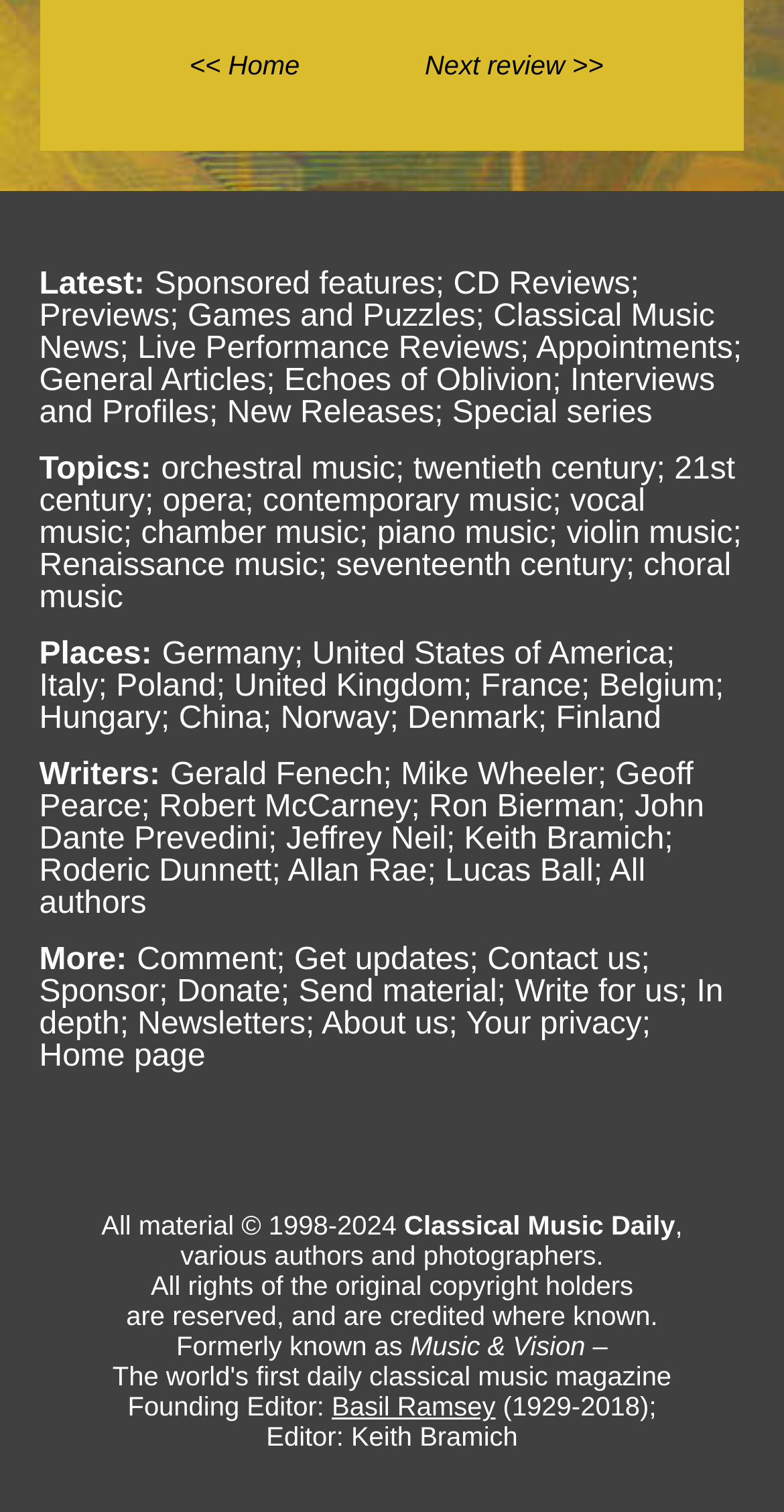Could you locate the bounding box coordinates for the section that should be clicked to accomplish this task: "read about writers".

[0.05, 0.503, 0.217, 0.524]